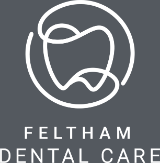Explain the image thoroughly, mentioning every notable detail.

The image features the logo of Feltham Dental Care, presented in a modern and minimalist style. The logo showcases a stylized tooth graphic, encapsulated within a circular design, symbolizing care and professionalism in dental services. Below the graphic, the practice's name, "FELTHAM DENTAL CARE," is displayed in clean, white typography, which contrasts against a dark background. This design reflects the clinic's commitment to providing quality dental care in a welcoming and aesthetically pleasing environment.